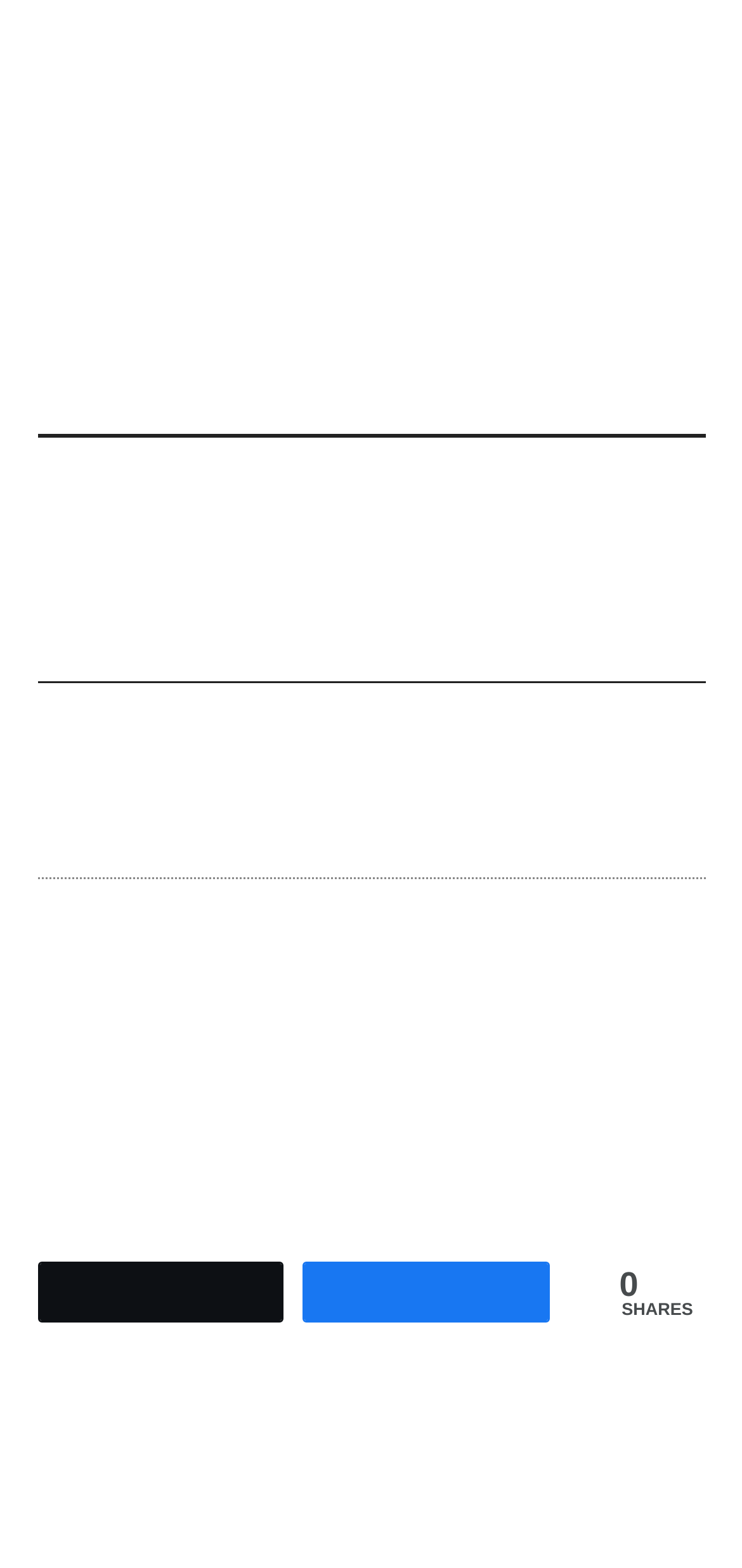What is the title of the article?
Look at the image and provide a detailed response to the question.

I determined the answer by looking at the heading with the text 'Never Underestimate the Power of Love' in the main content area of the page, which suggests that it is the title of the article.